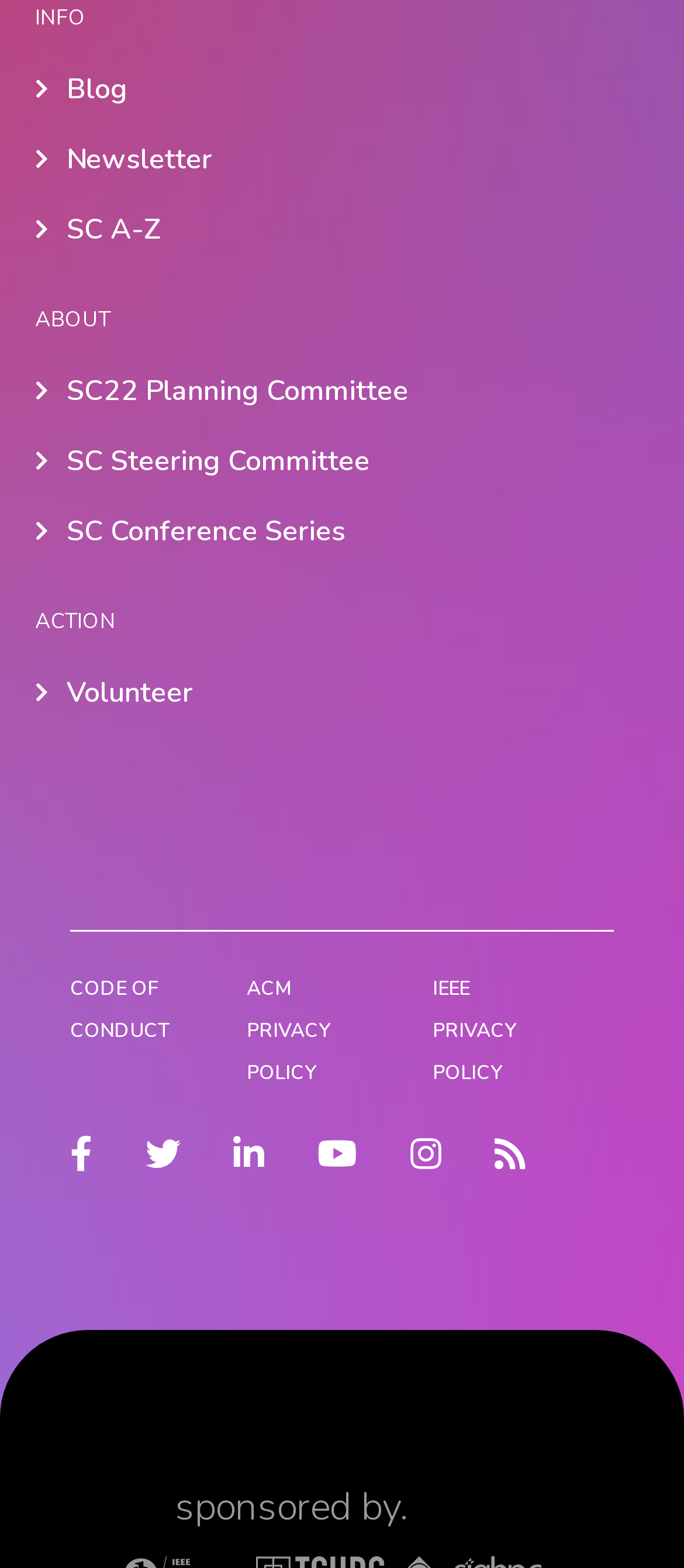Locate the bounding box coordinates of the area where you should click to accomplish the instruction: "Follow on Facebook".

[0.103, 0.726, 0.136, 0.75]